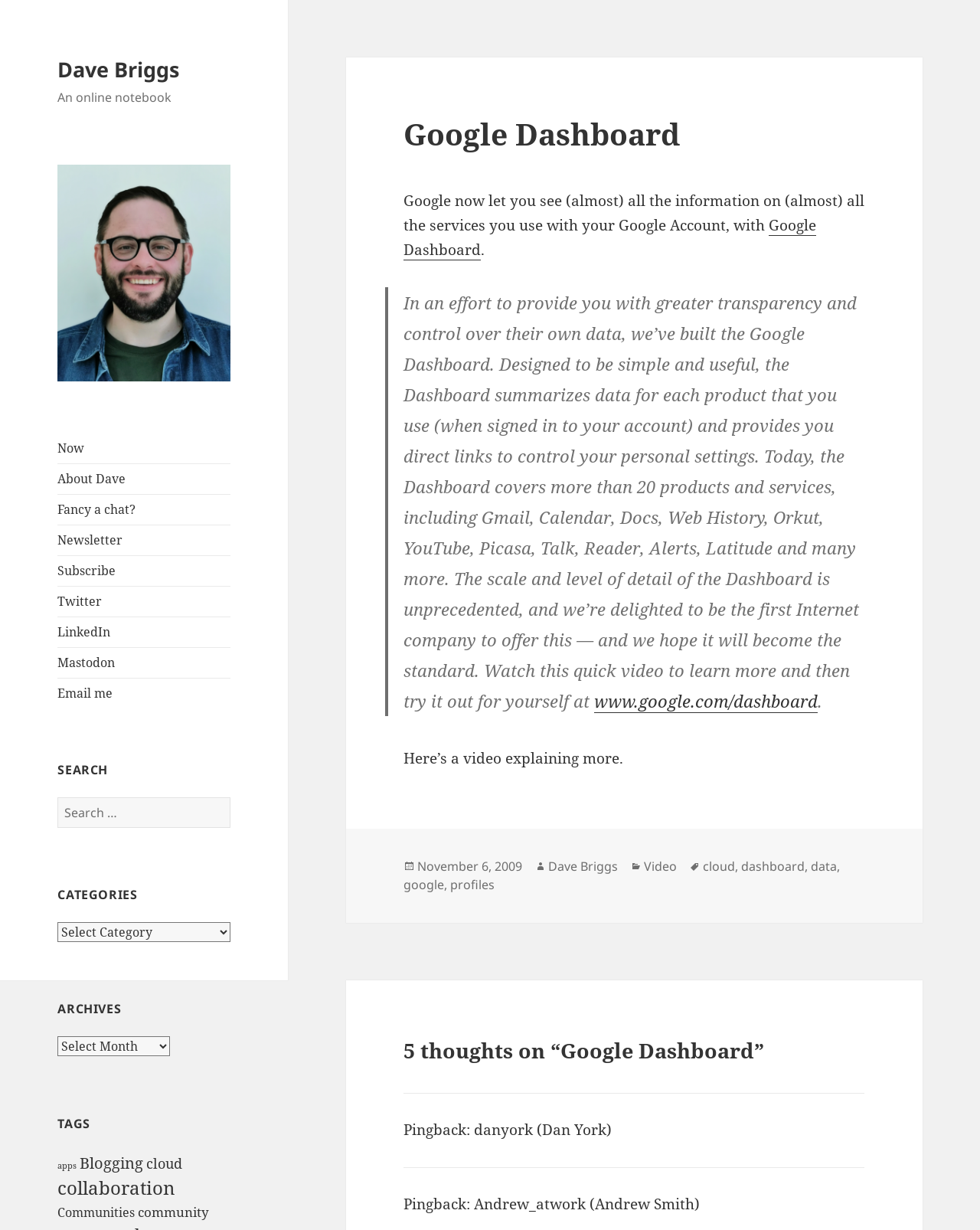Describe the entire webpage, focusing on both content and design.

The webpage is titled "Google Dashboard – Dave Briggs" and has a navigation menu at the top with links to various sections, including "Now", "About Dave", "Fancy a chat?", "Newsletter", "Subscribe", "Twitter", "LinkedIn", "Mastodon", and "Email me". Below the navigation menu, there is a search bar with a "Search" button.

The main content of the page is divided into several sections. The first section has a heading "SEARCH" and a search box with a "Search" button. Below this, there is a section with a heading "CATEGORIES" and a dropdown menu with categories. Next to this, there is a section with a heading "ARCHIVES" and a dropdown menu with archives.

The main article on the page is titled "Google Dashboard" and has a brief introduction to the Google Dashboard, which allows users to see information on all the services they use with their Google Account. The article includes a blockquote with a description of the Google Dashboard and its features, as well as a link to the Google Dashboard website.

Below the article, there is a footer section with information about the post, including the date "November 6, 2009", the author "Dave Briggs", and categories and tags related to the post. There are also links to other related articles and a section with comments, titled "5 thoughts on “Google Dashboard”".

Throughout the page, there are various links to other websites and resources, including social media profiles and other articles. The page also has a clean and organized layout, making it easy to navigate and read.